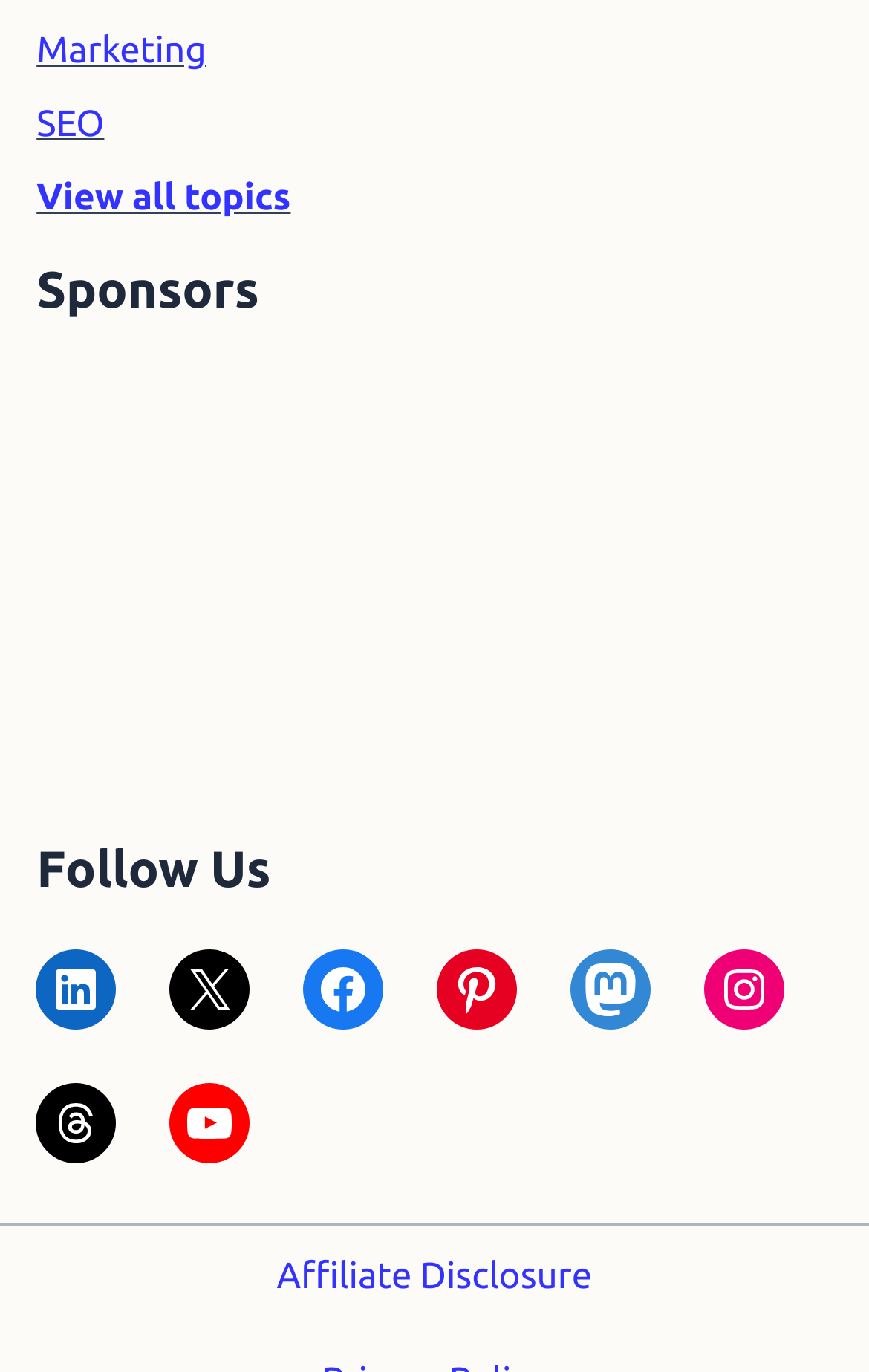Provide a short answer to the following question with just one word or phrase: What is the name of the YouTube channel?

WittySparks